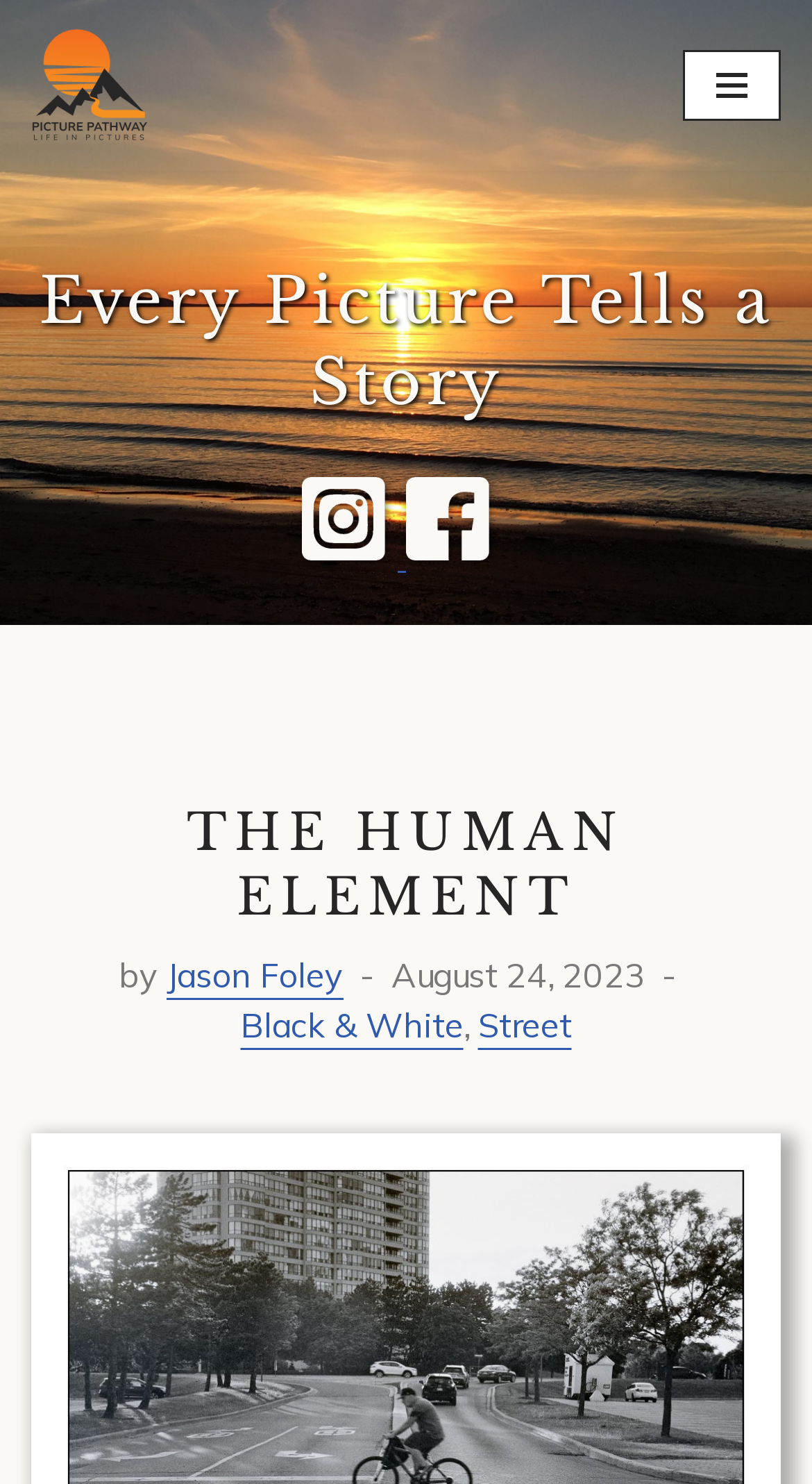Answer this question using a single word or a brief phrase:
What is the date of the latest article?

August 24, 2023